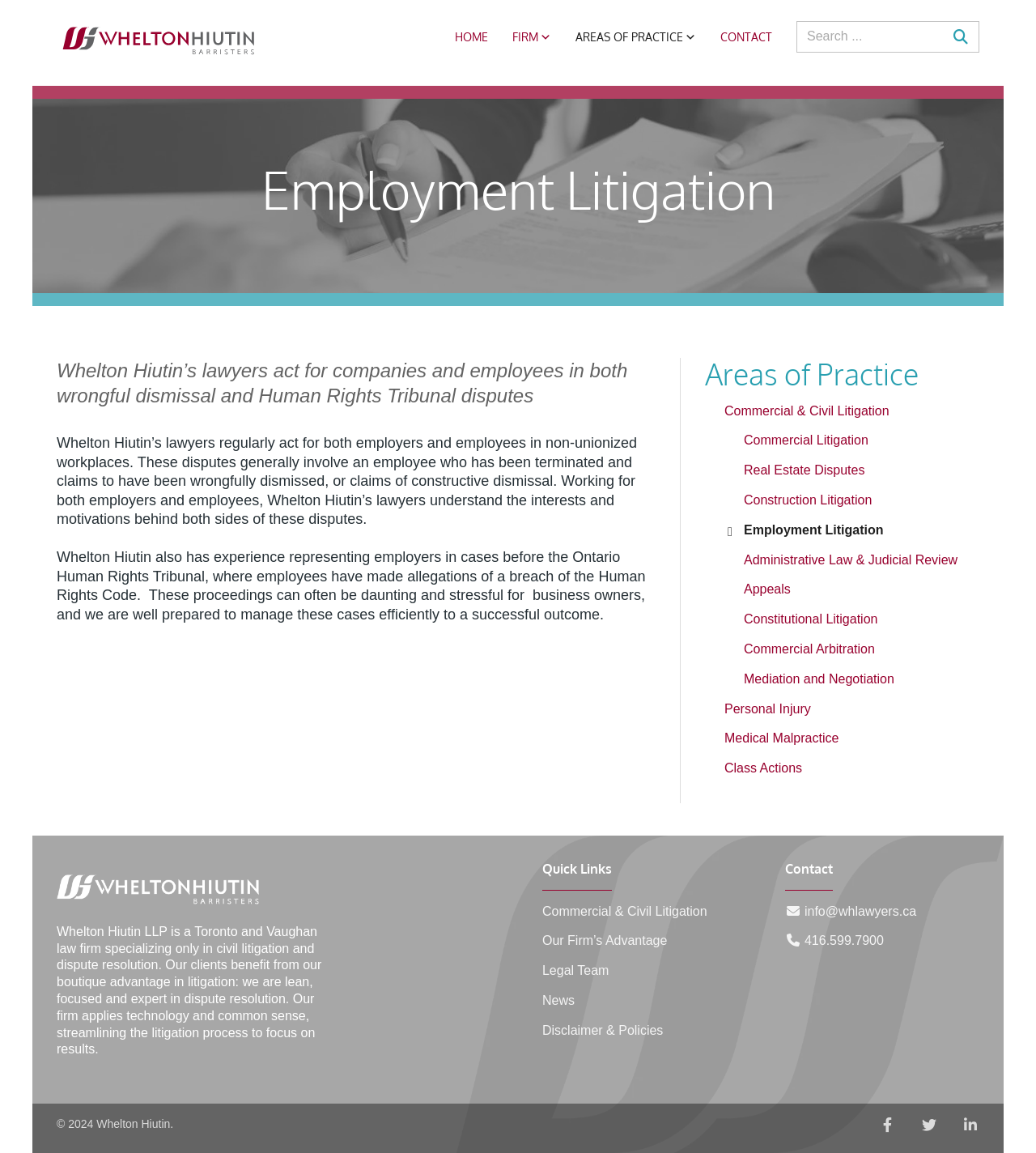Based on the element description: "Our Firm’s Advantage", identify the bounding box coordinates for this UI element. The coordinates must be four float numbers between 0 and 1, listed as [left, top, right, bottom].

[0.523, 0.811, 0.644, 0.822]